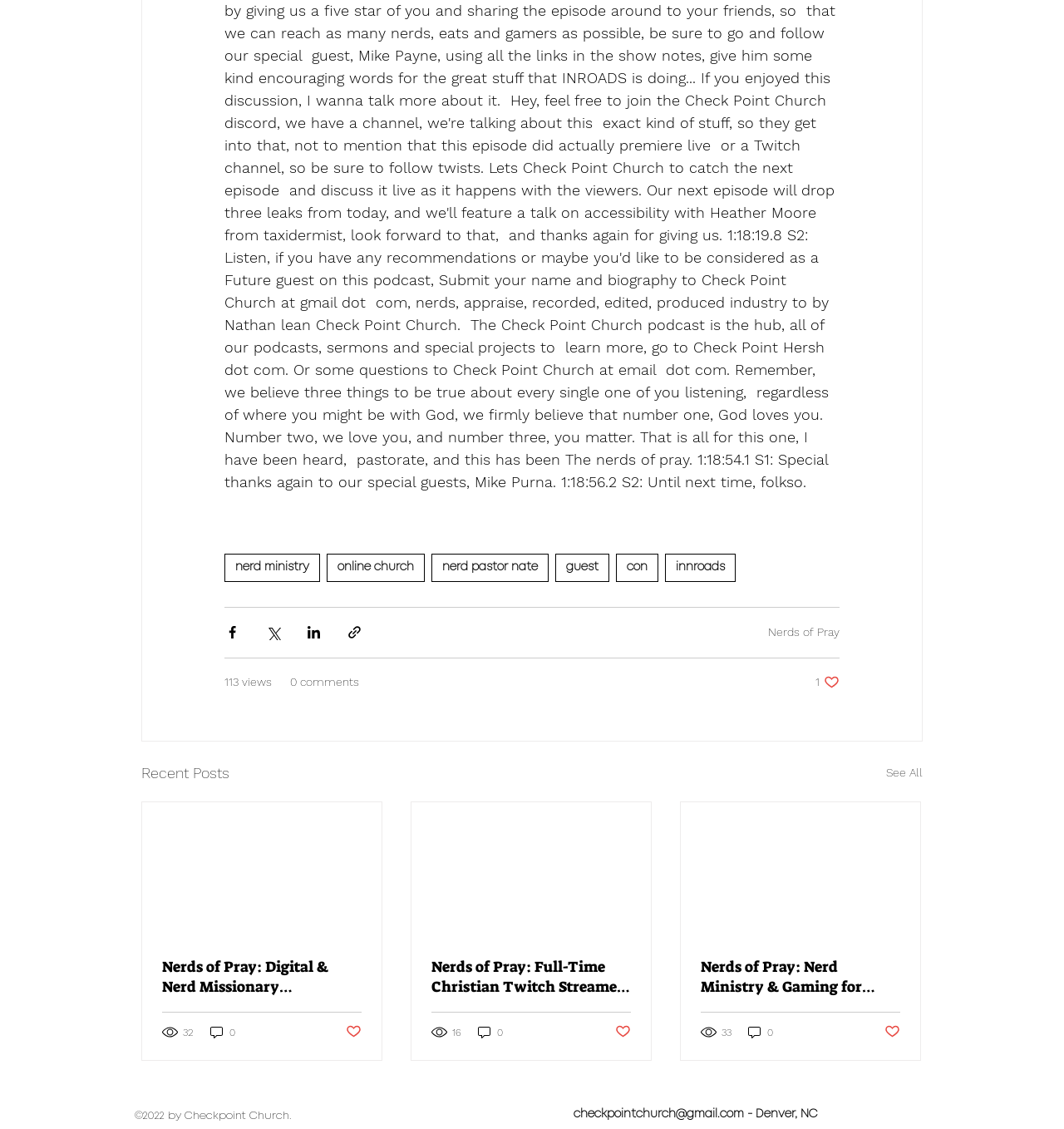Show the bounding box coordinates for the HTML element described as: "aria-label="discord-black-icon-1"".

[0.812, 0.979, 0.829, 0.994]